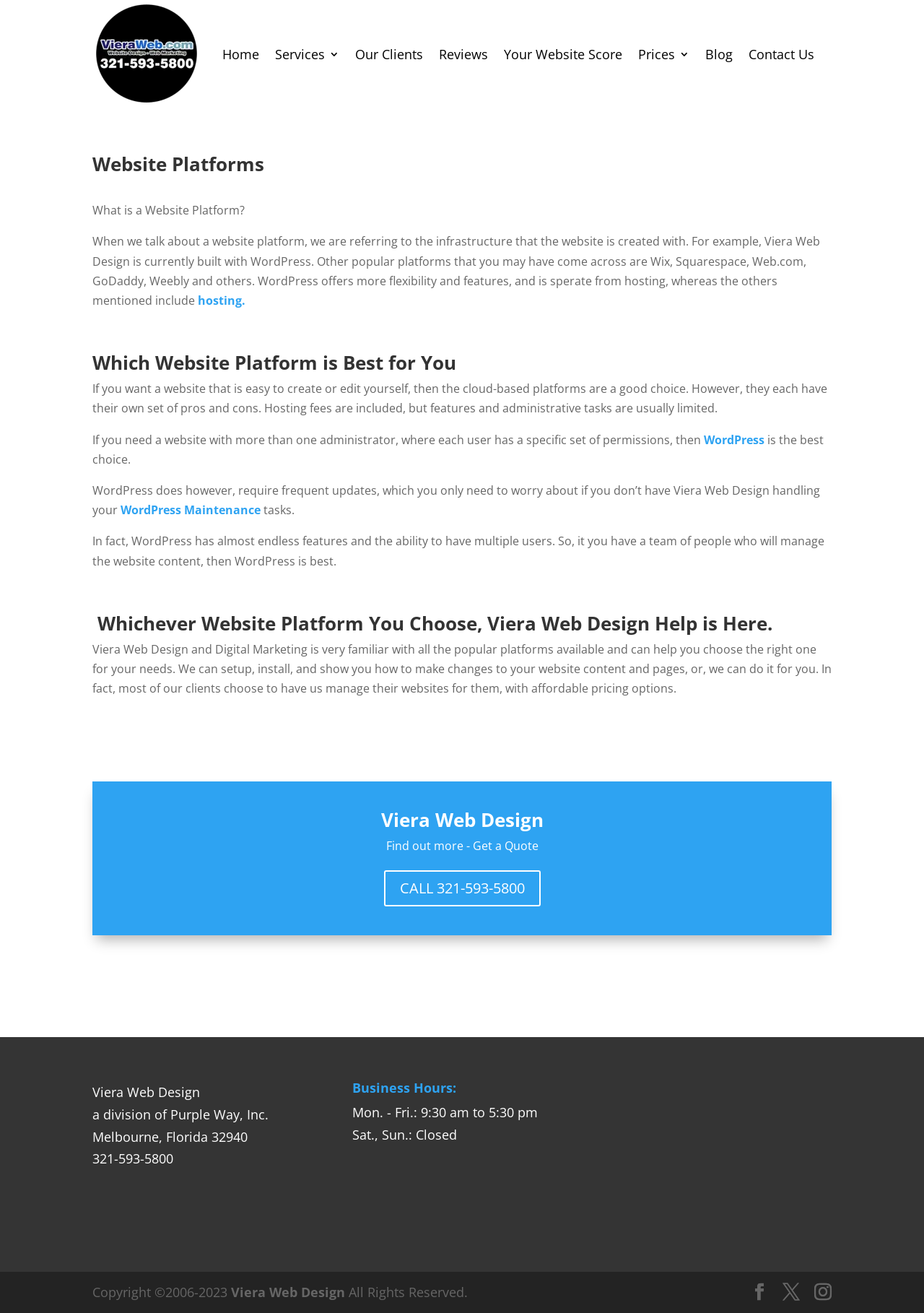Please identify the bounding box coordinates of the clickable area that will fulfill the following instruction: "Click the 'Home' link". The coordinates should be in the format of four float numbers between 0 and 1, i.e., [left, top, right, bottom].

[0.241, 0.0, 0.28, 0.083]